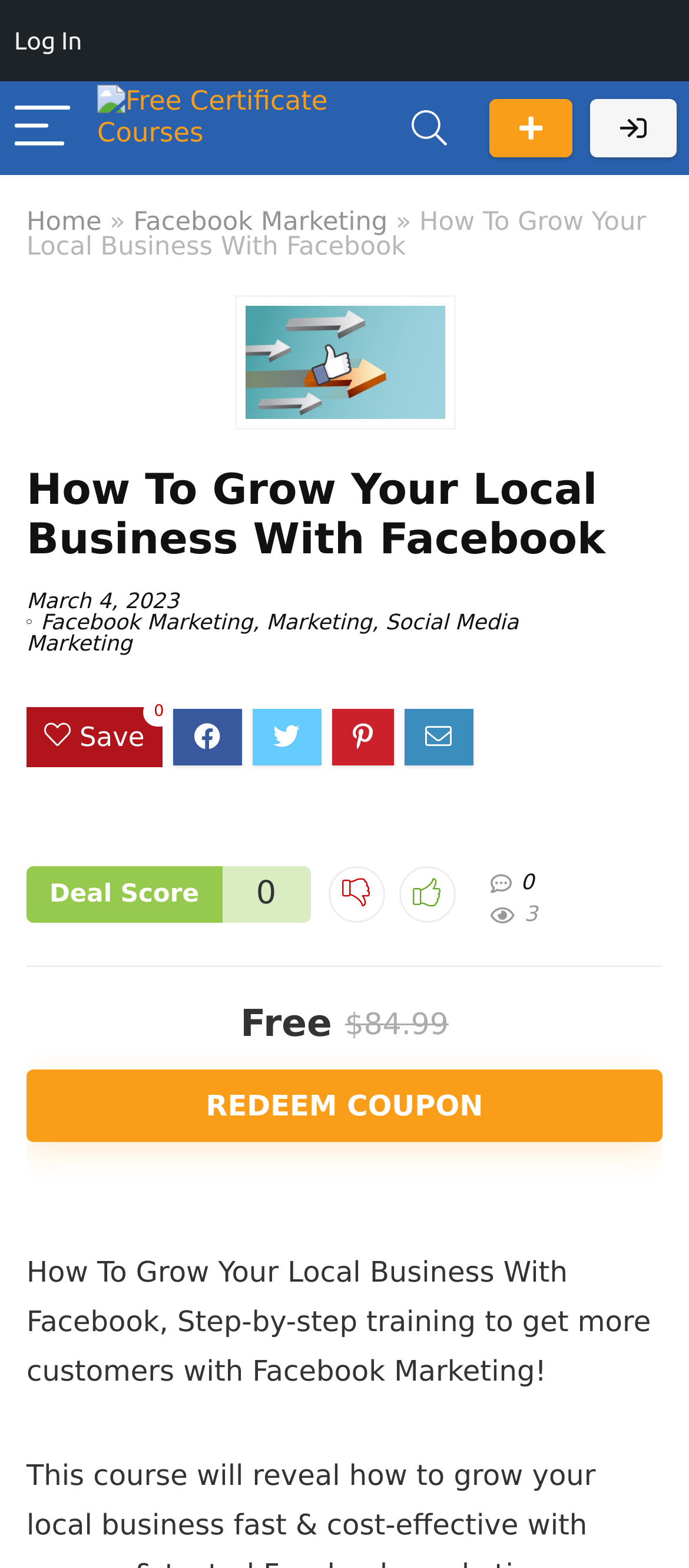Determine the bounding box coordinates of the clickable region to execute the instruction: "Submit a deal". The coordinates should be four float numbers between 0 and 1, denoted as [left, top, right, bottom].

[0.71, 0.063, 0.831, 0.1]